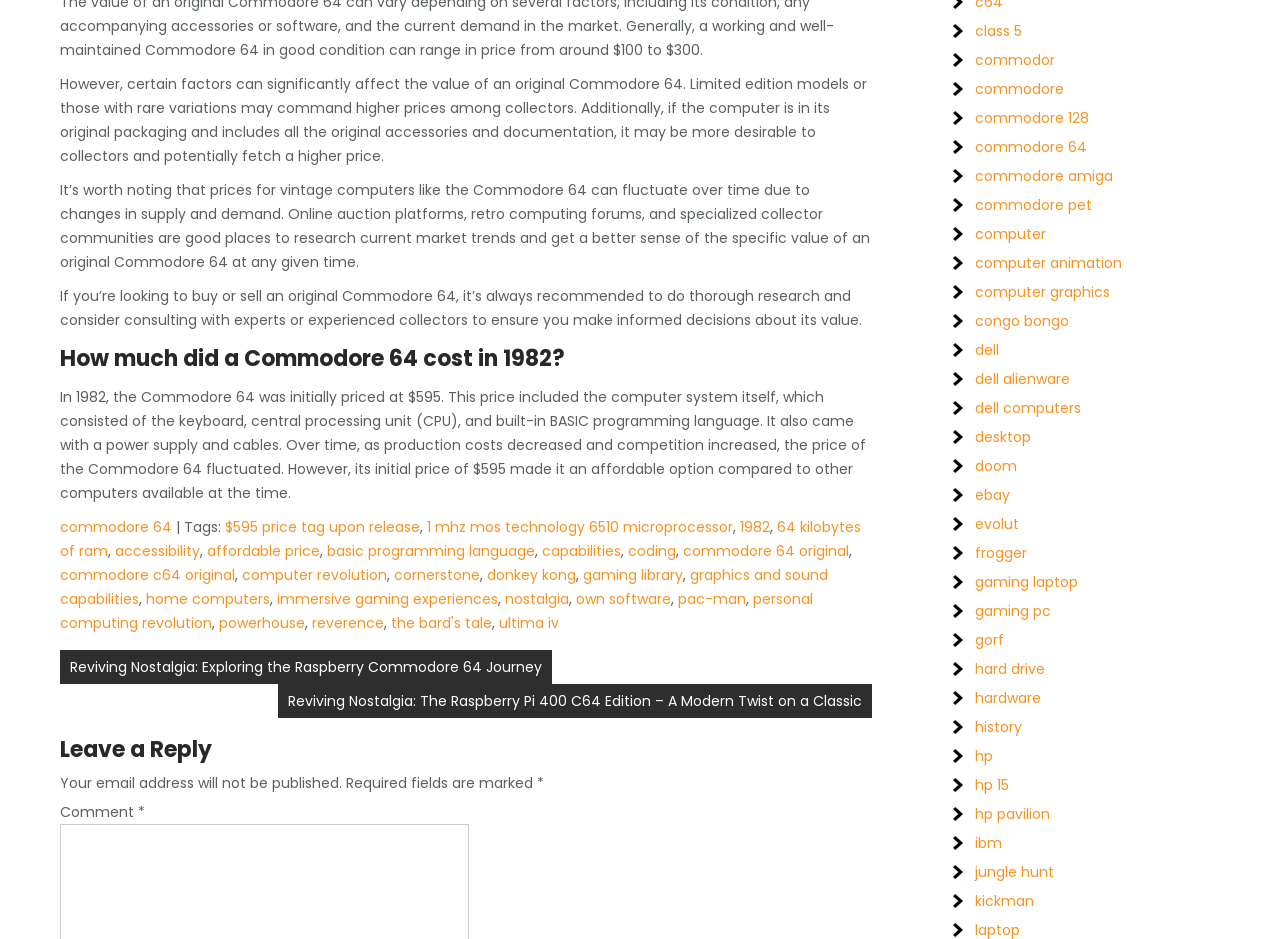How much RAM did the Commodore 64 have? Observe the screenshot and provide a one-word or short phrase answer.

64 kilobytes